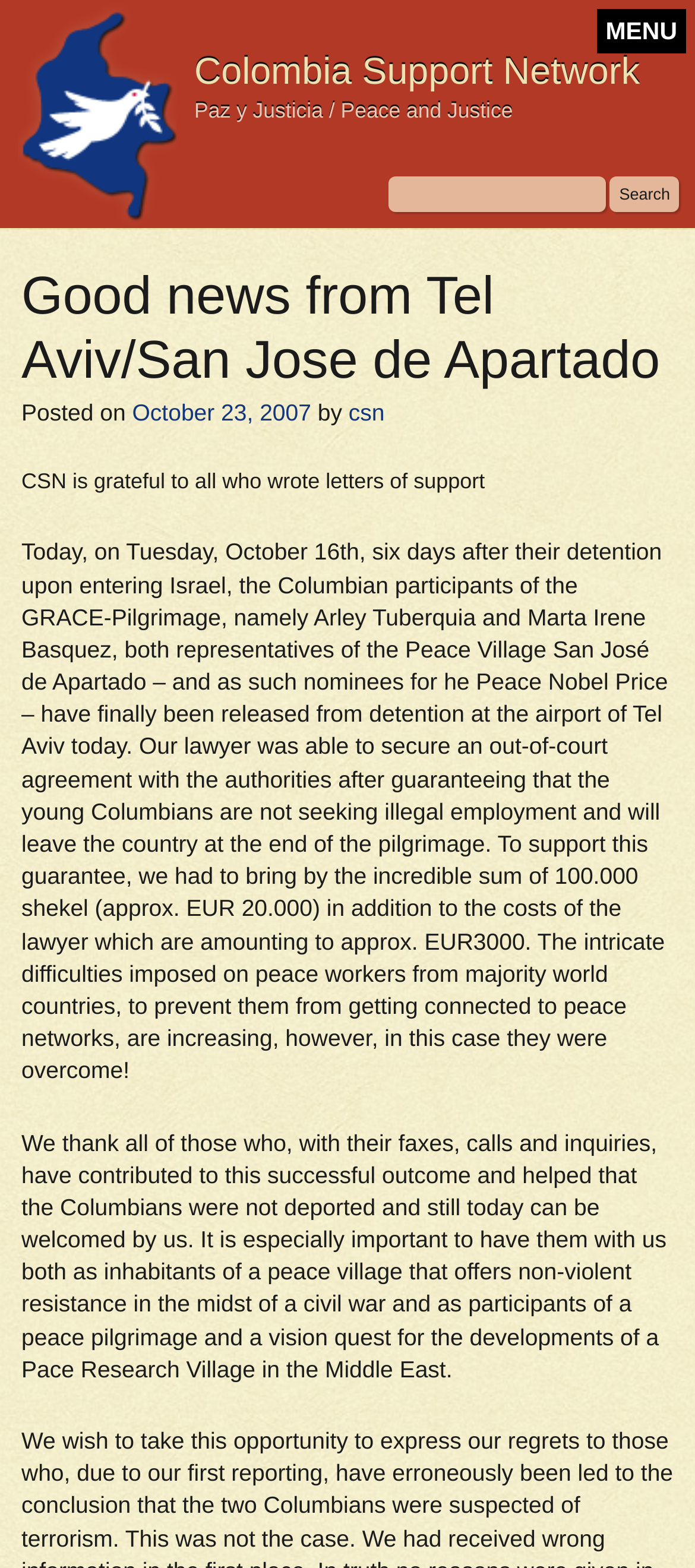Carefully observe the image and respond to the question with a detailed answer:
How much did the lawyer's costs amount to?

The cost of the lawyer can be found in the middle of the webpage, where it is written as 'the costs of the lawyer which are amounting to approx. EUR 3000' in a static text element.